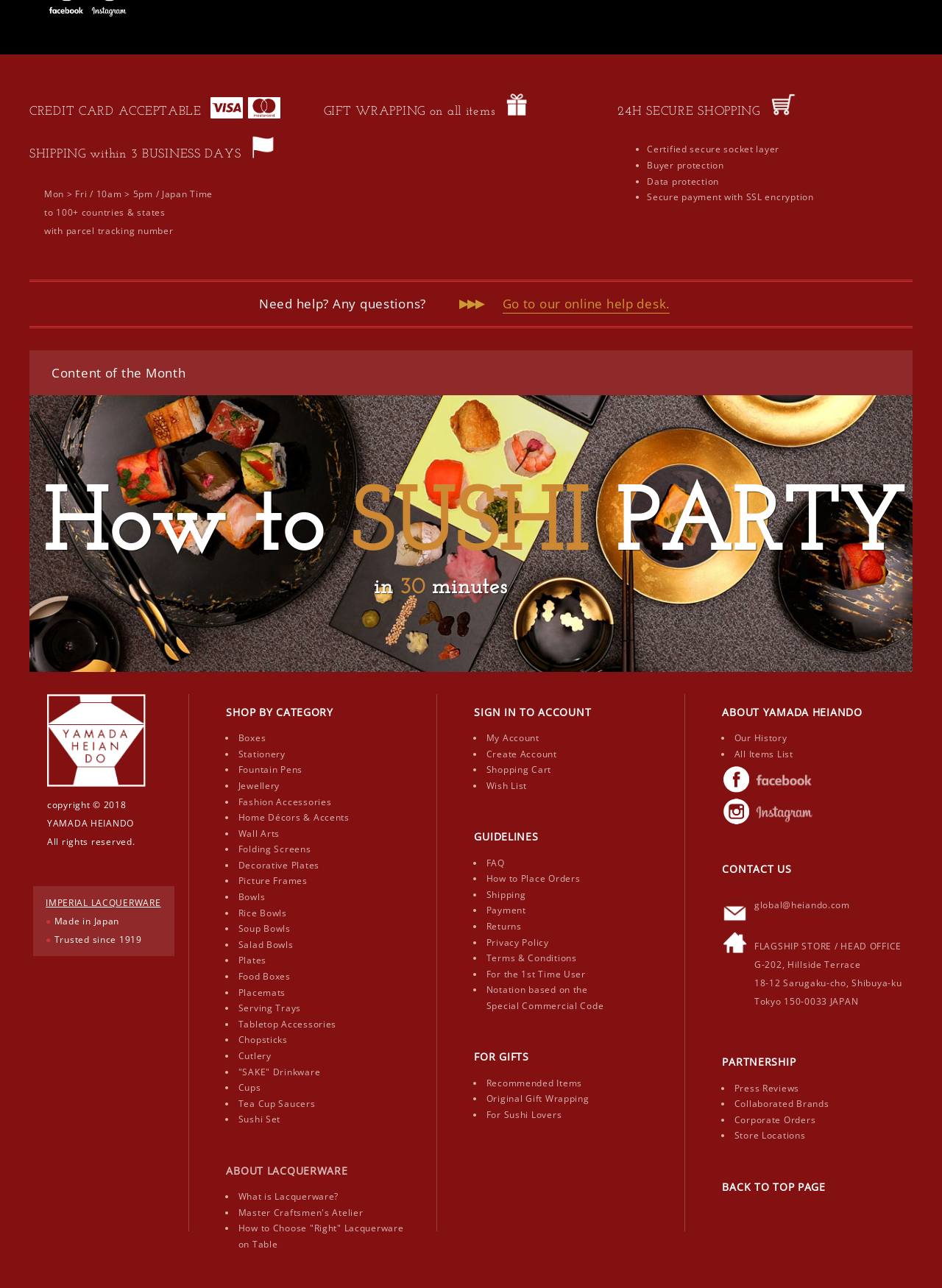Identify the bounding box coordinates for the UI element described as follows: "Bowls". Ensure the coordinates are four float numbers between 0 and 1, formatted as [left, top, right, bottom].

[0.253, 0.691, 0.282, 0.701]